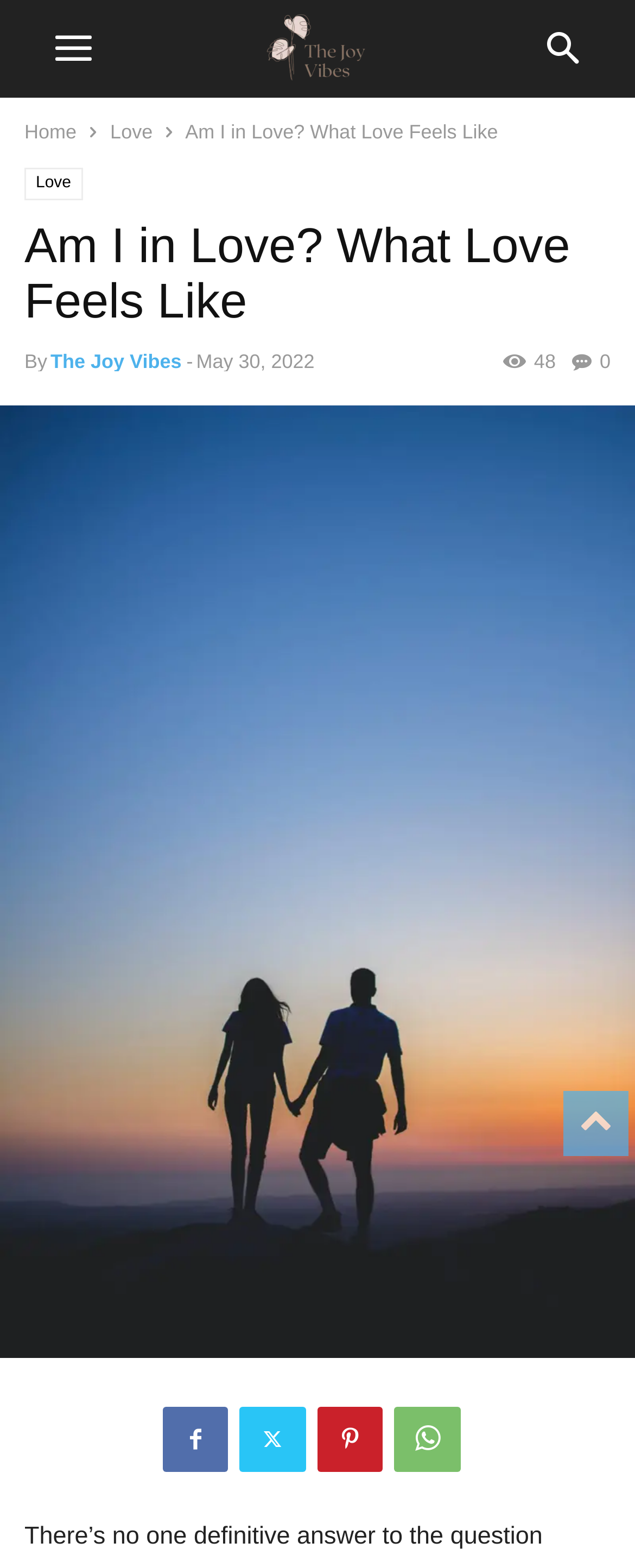Given the webpage screenshot and the description, determine the bounding box coordinates (top-left x, top-left y, bottom-right x, bottom-right y) that define the location of the UI element matching this description: title="caleb-ekeroth-wSBQFWF77lI-unsplash"

[0.0, 0.875, 1.0, 0.892]